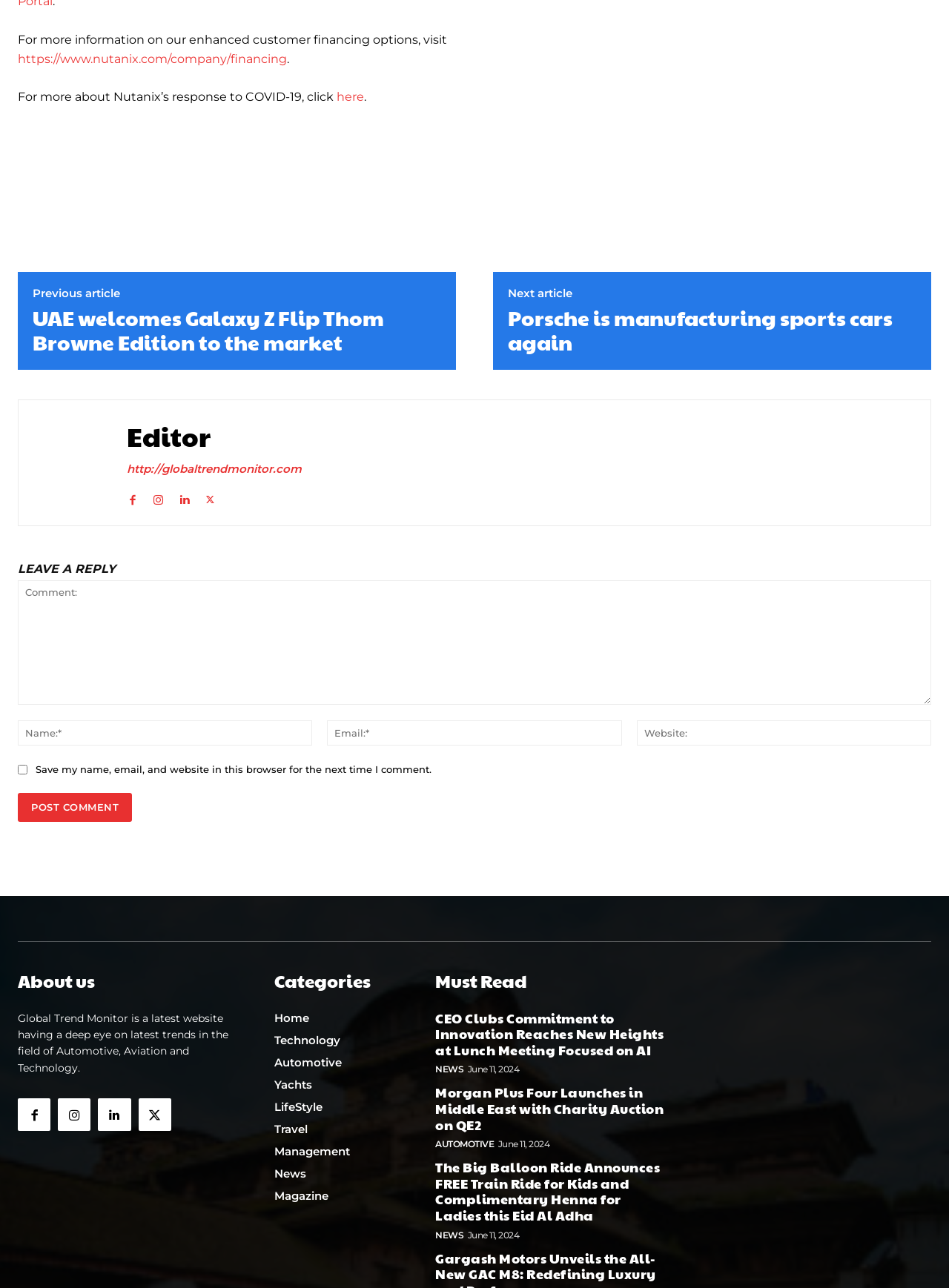Please identify the bounding box coordinates of the clickable area that will fulfill the following instruction: "Visit the previous article". The coordinates should be in the format of four float numbers between 0 and 1, i.e., [left, top, right, bottom].

[0.034, 0.222, 0.127, 0.233]